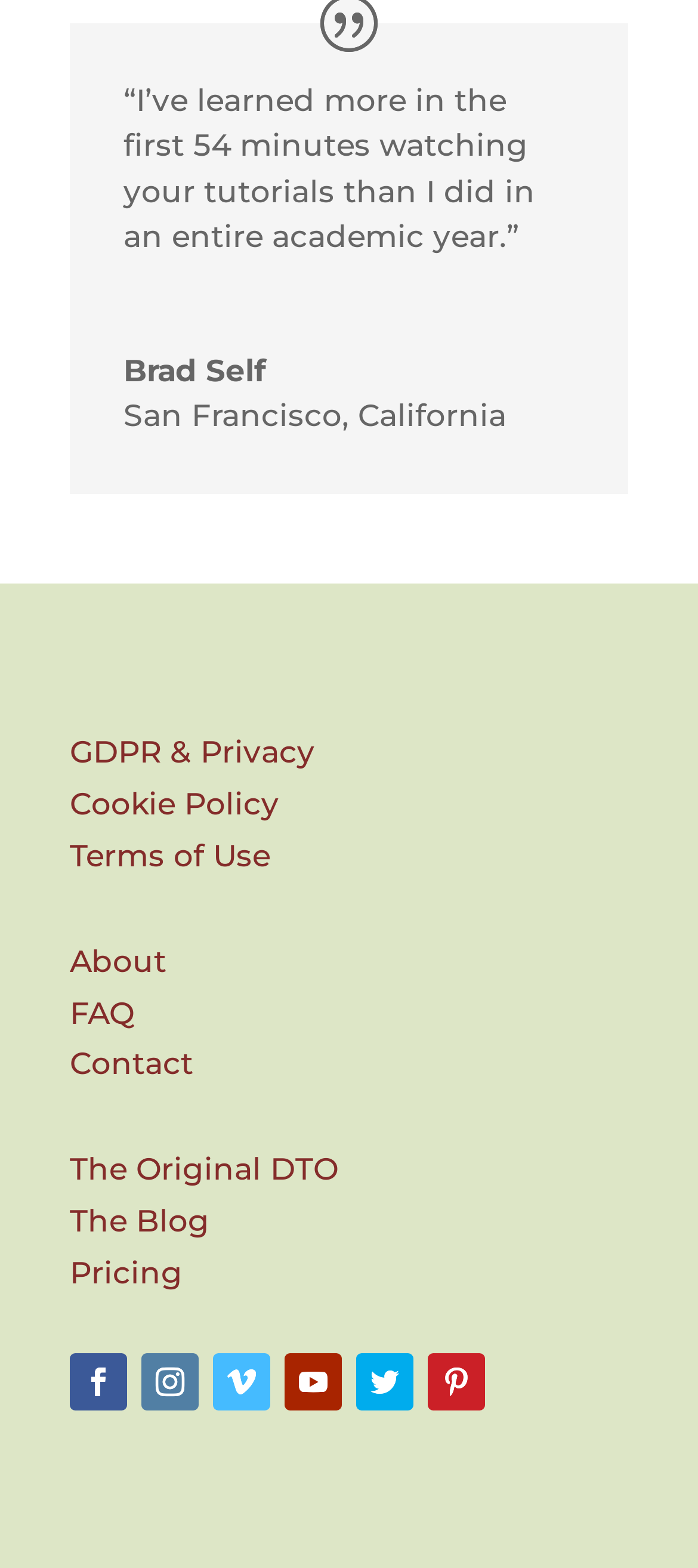How many social media links are present?
Please respond to the question thoroughly and include all relevant details.

There are five social media links present, which are represented by the link elements with OCR text '', '', '', '', and ''.